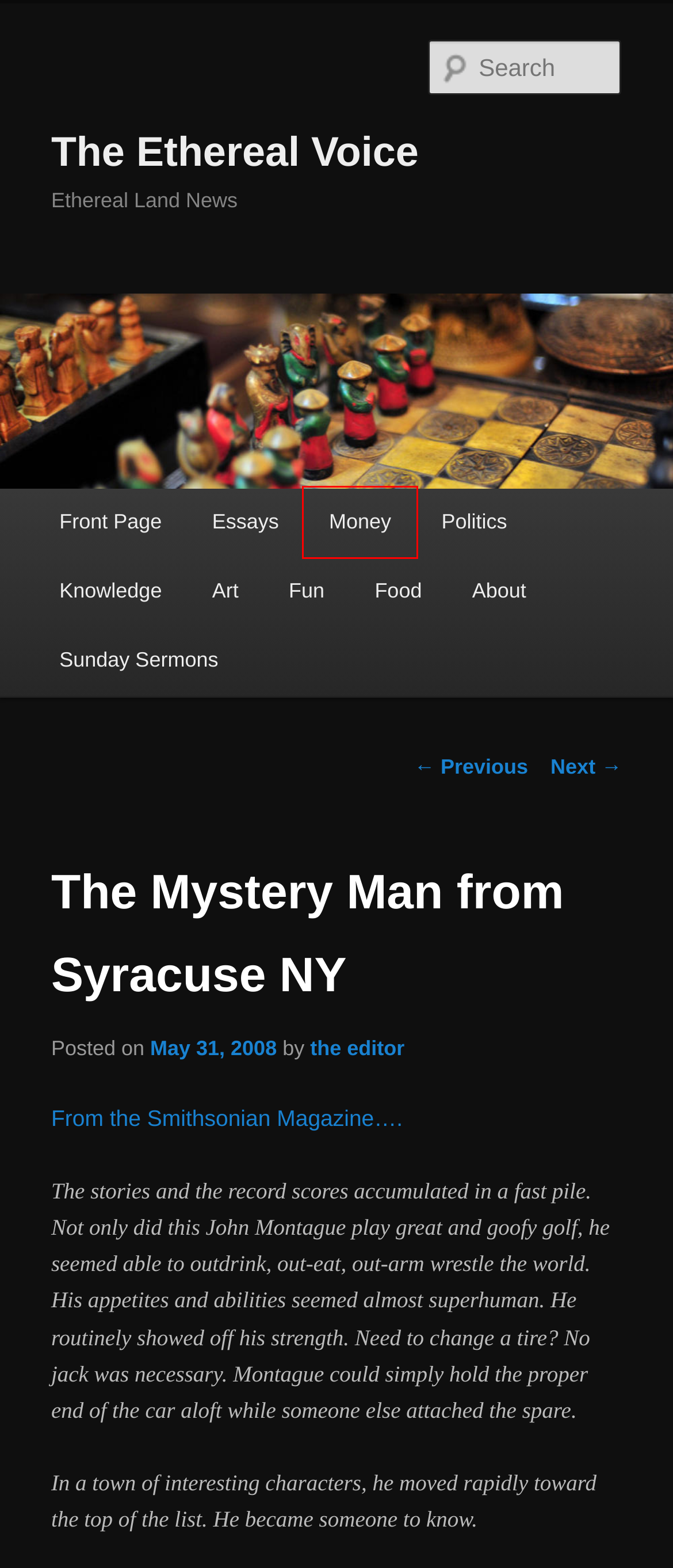You have a screenshot of a webpage with a red bounding box around an element. Select the webpage description that best matches the new webpage after clicking the element within the red bounding box. Here are the descriptions:
A. About | The Ethereal Voice
B. Essays | The Ethereal Voice
C. Politics | The Ethereal Voice
D. Money | The Ethereal Voice
E. Art | The Ethereal Voice
F. Sunday Sermons | The Ethereal Voice
G. Front Page | The Ethereal Voice
H. Knowledge | The Ethereal Voice

D